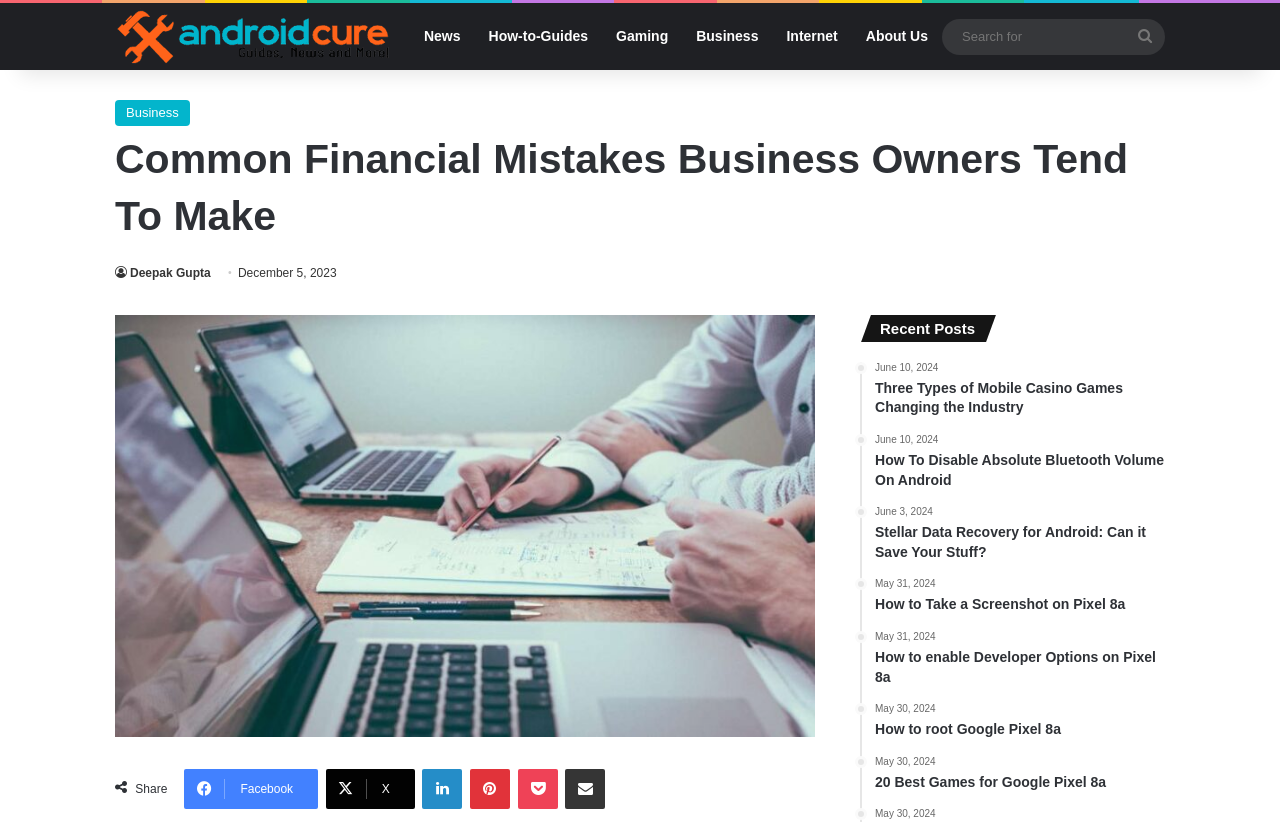Provide the bounding box coordinates, formatted as (top-left x, top-left y, bottom-right x, bottom-right y), with all values being floating point numbers between 0 and 1. Identify the bounding box of the UI element that matches the description: Search for

[0.879, 0.023, 0.91, 0.066]